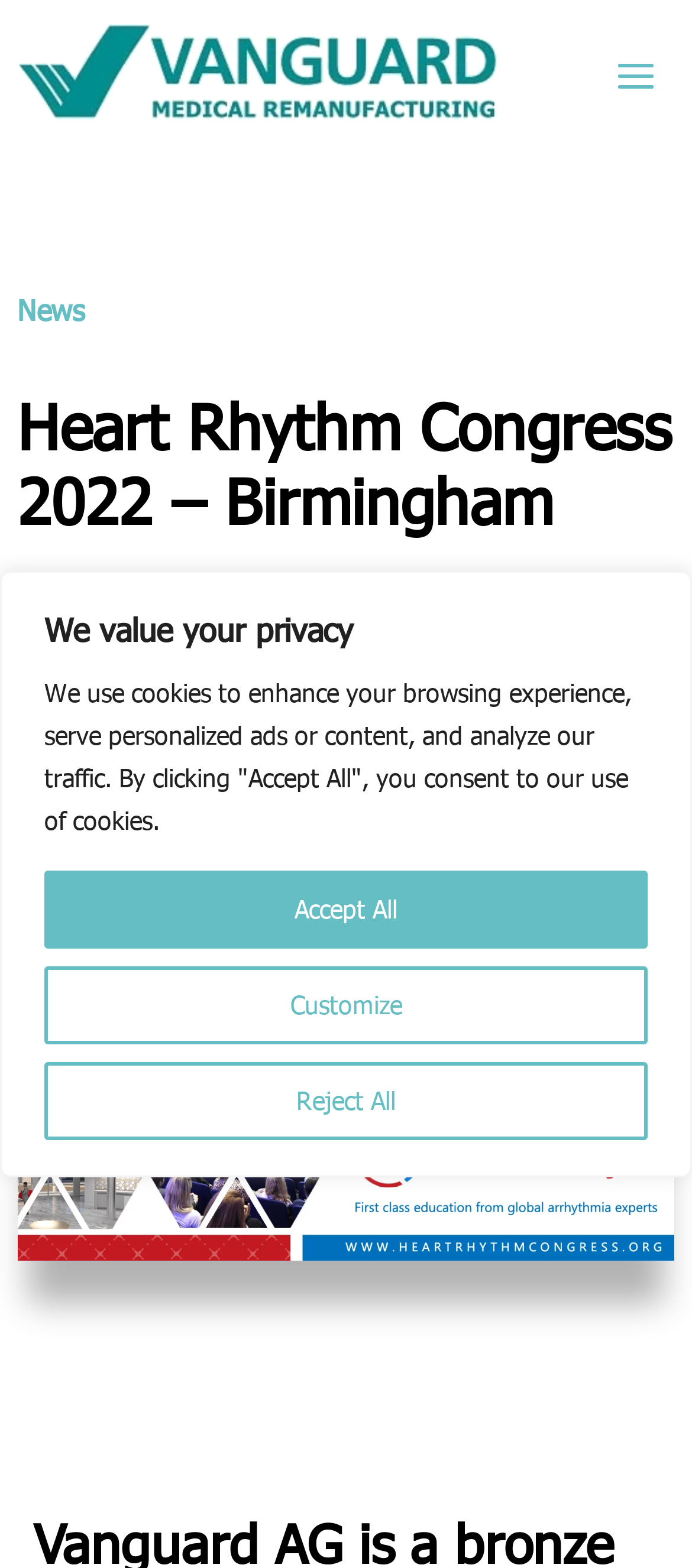Identify the bounding box coordinates of the area that should be clicked in order to complete the given instruction: "Click the news button". The bounding box coordinates should be four float numbers between 0 and 1, i.e., [left, top, right, bottom].

[0.025, 0.185, 0.122, 0.209]